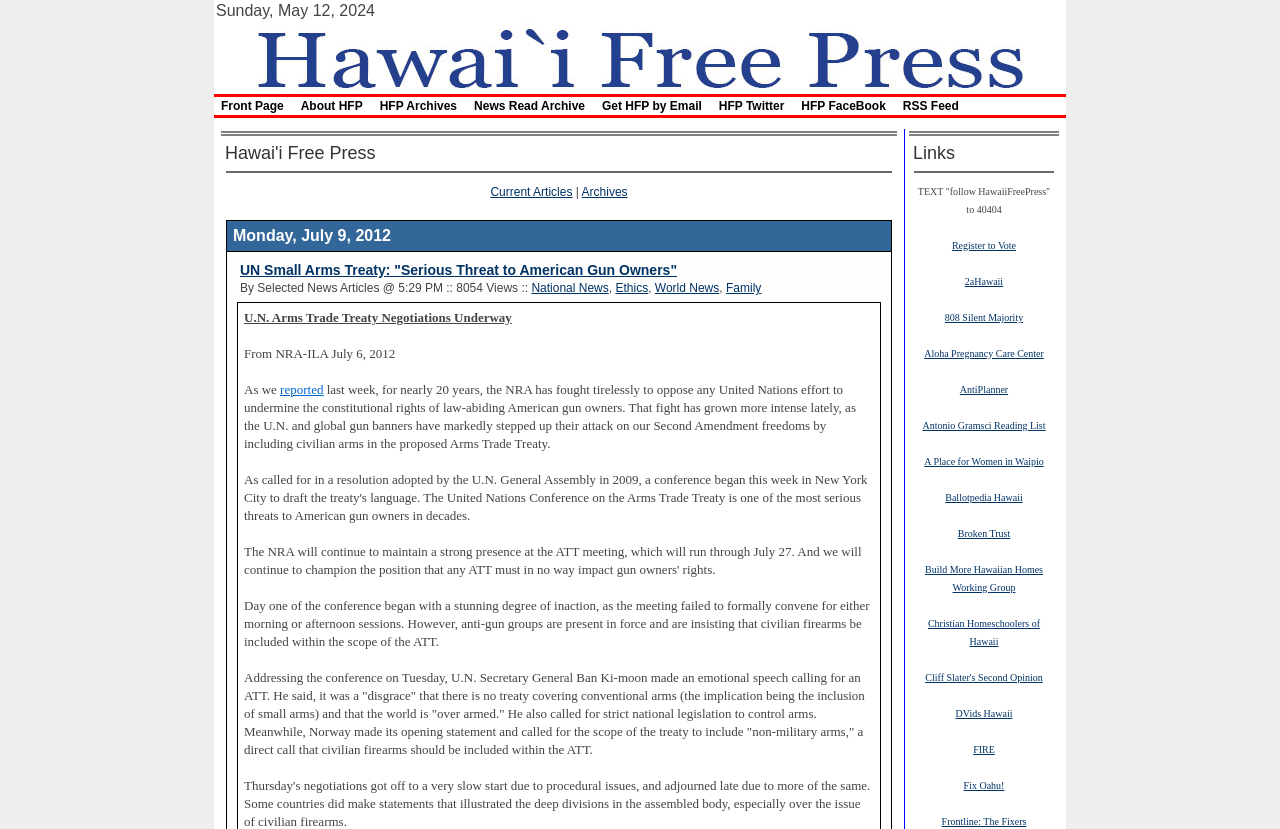Locate the bounding box coordinates of the element that needs to be clicked to carry out the instruction: "Click on the 'Hawaii Free Press' link". The coordinates should be given as four float numbers ranging from 0 to 1, i.e., [left, top, right, bottom].

[0.175, 0.058, 0.825, 0.079]